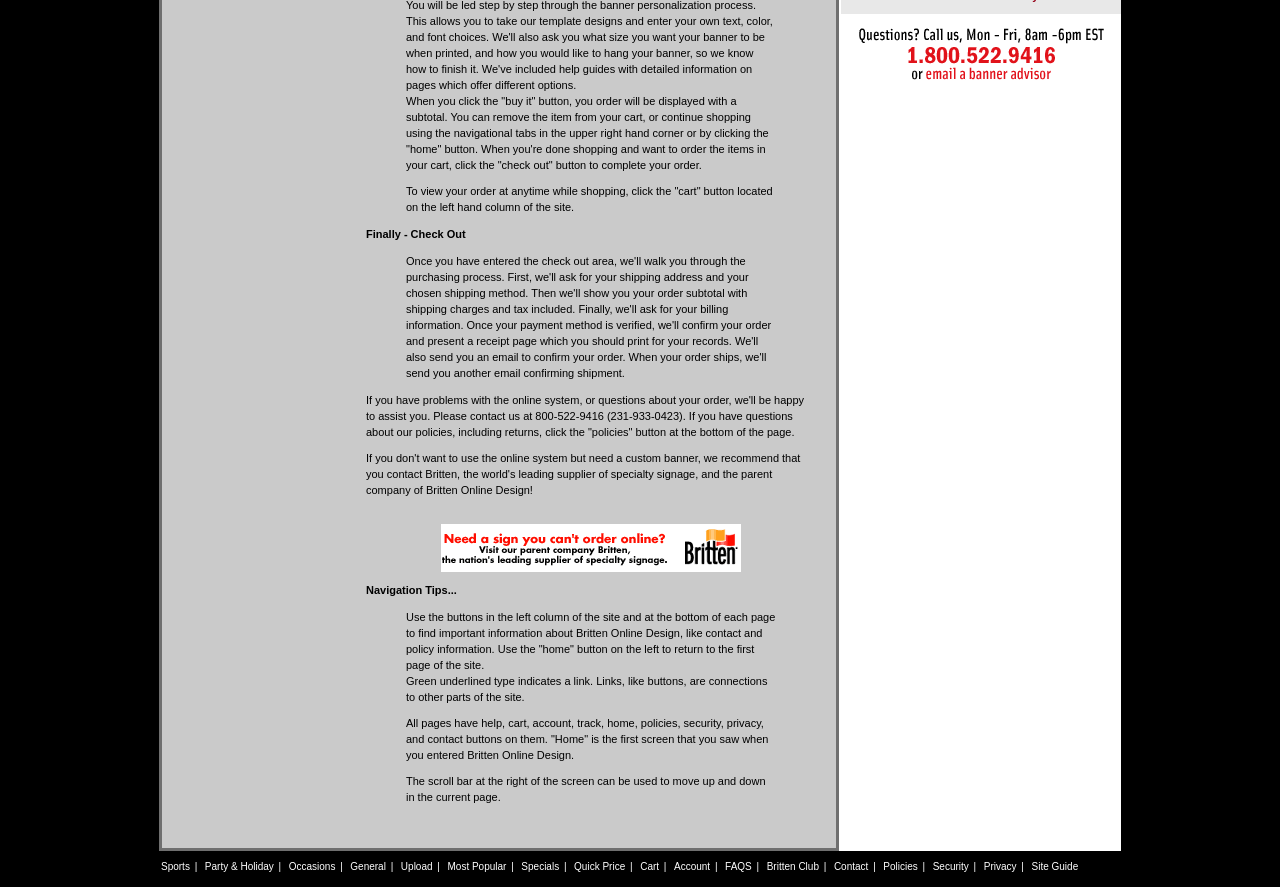Please specify the bounding box coordinates in the format (top-left x, top-left y, bottom-right x, bottom-right y), with values ranging from 0 to 1. Identify the bounding box for the UI component described as follows: Chen Guangbiao

None